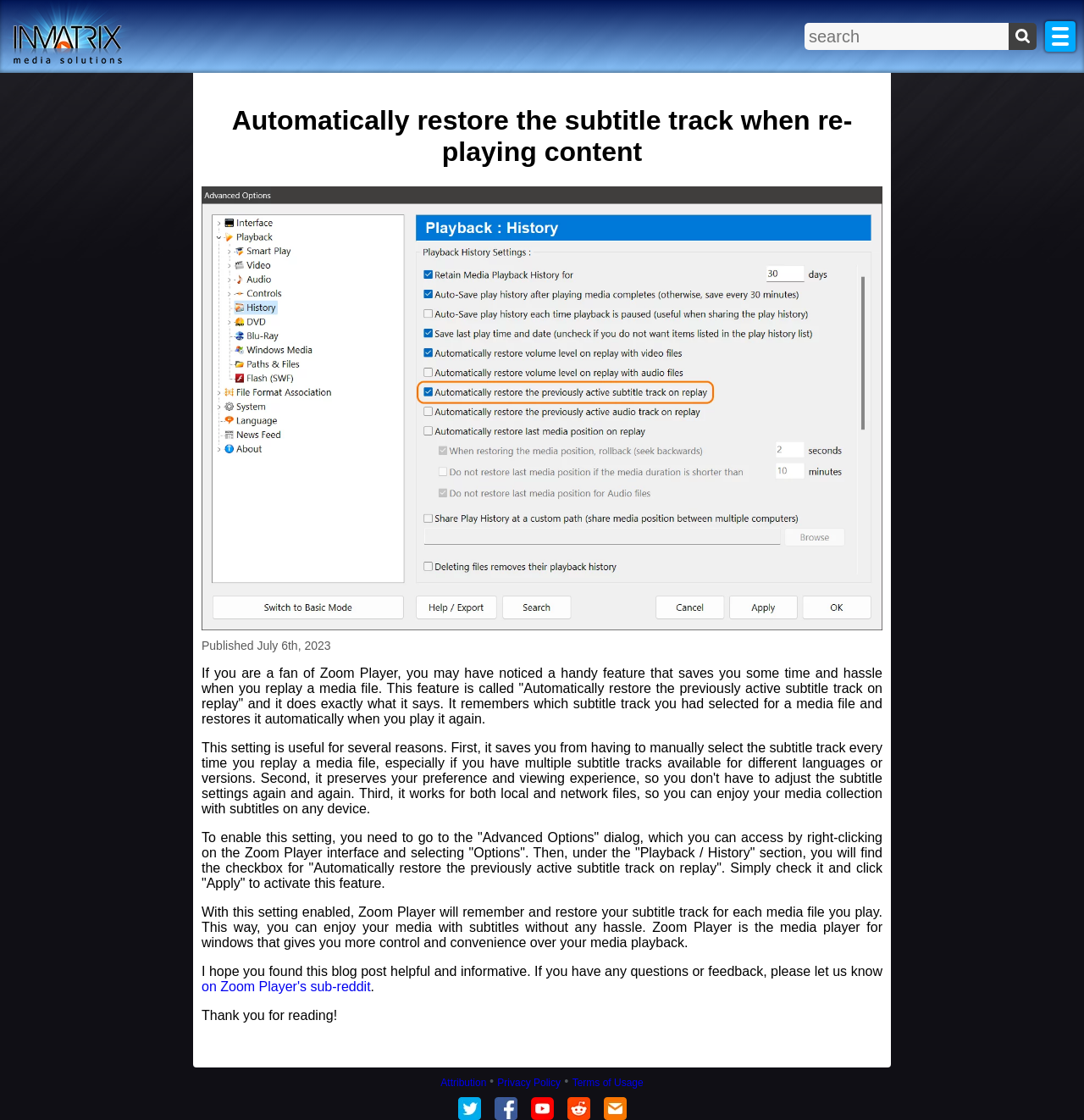What is the feature called in Zoom Player?
Analyze the screenshot and provide a detailed answer to the question.

This question can be answered by reading the StaticText element with ID 82, which describes the feature as 'Automatically restore the previously active subtitle track on replay'.